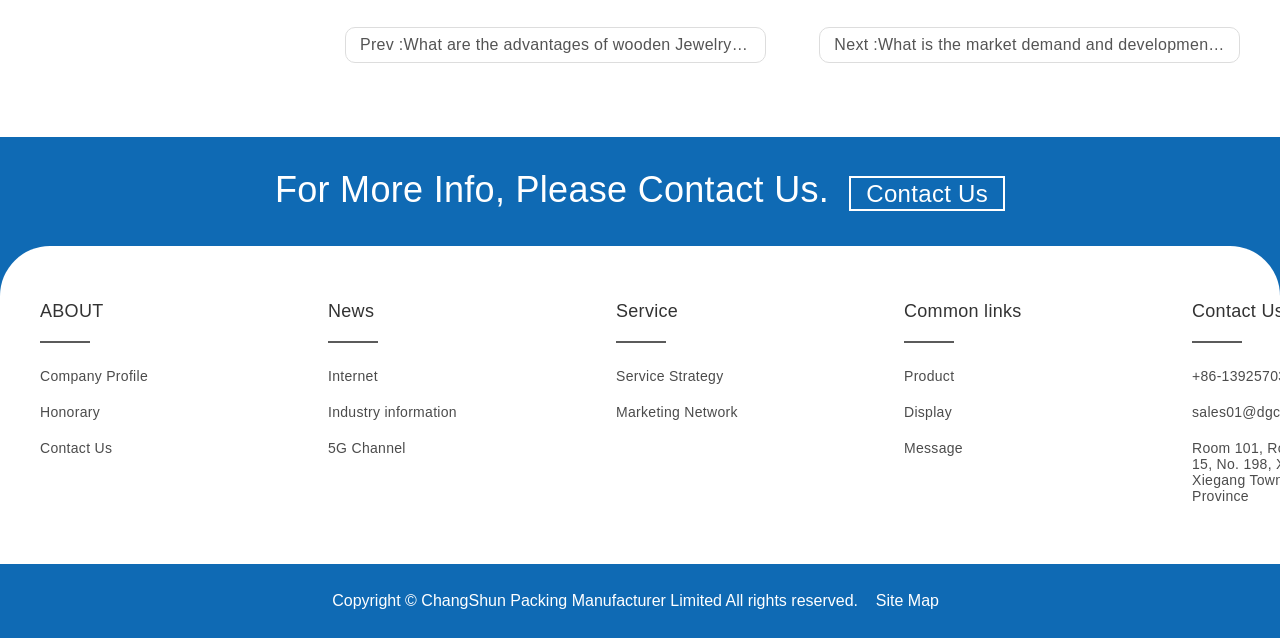What are the main categories on the website?
Provide a detailed answer to the question using information from the image.

The main categories on the website can be found on the left side of the webpage, which are 'ABOUT', 'News', 'Service', and 'Common links'. These categories are represented as static text and have corresponding links below them.